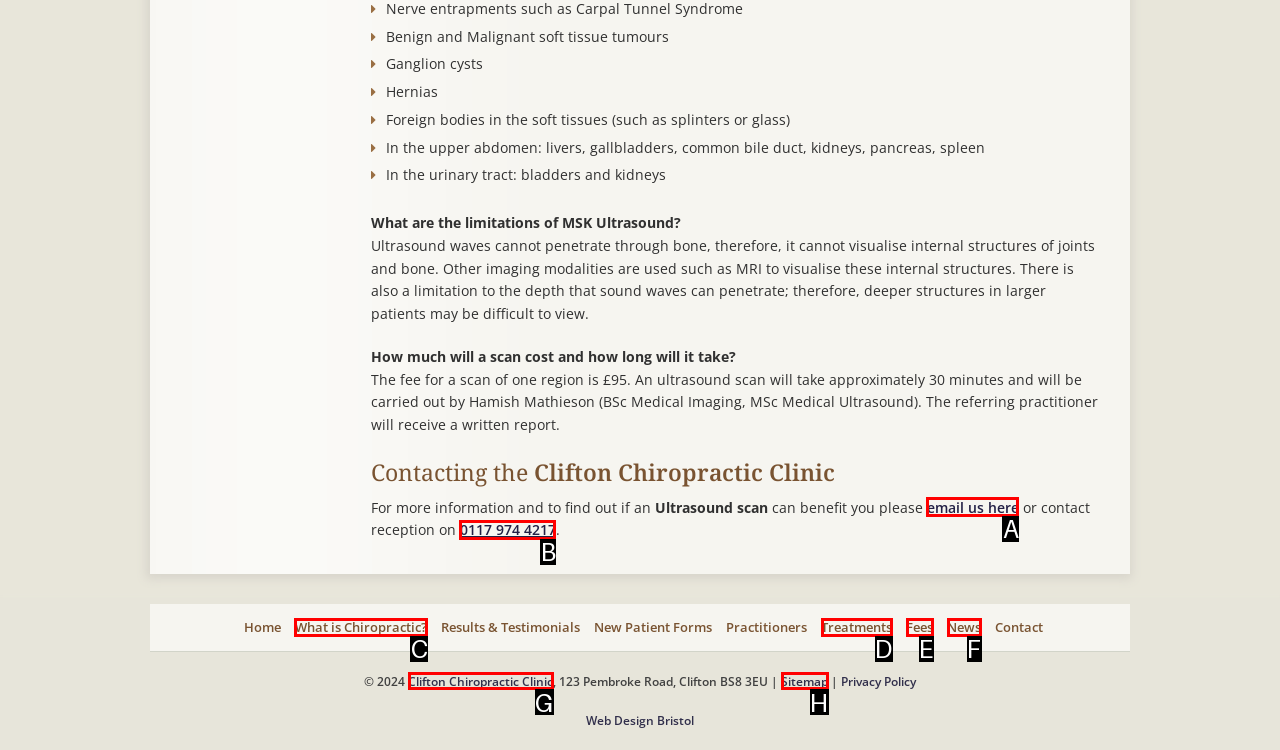Which HTML element should be clicked to perform the following task: Click on 'What is Chiropractic?'
Reply with the letter of the appropriate option.

C